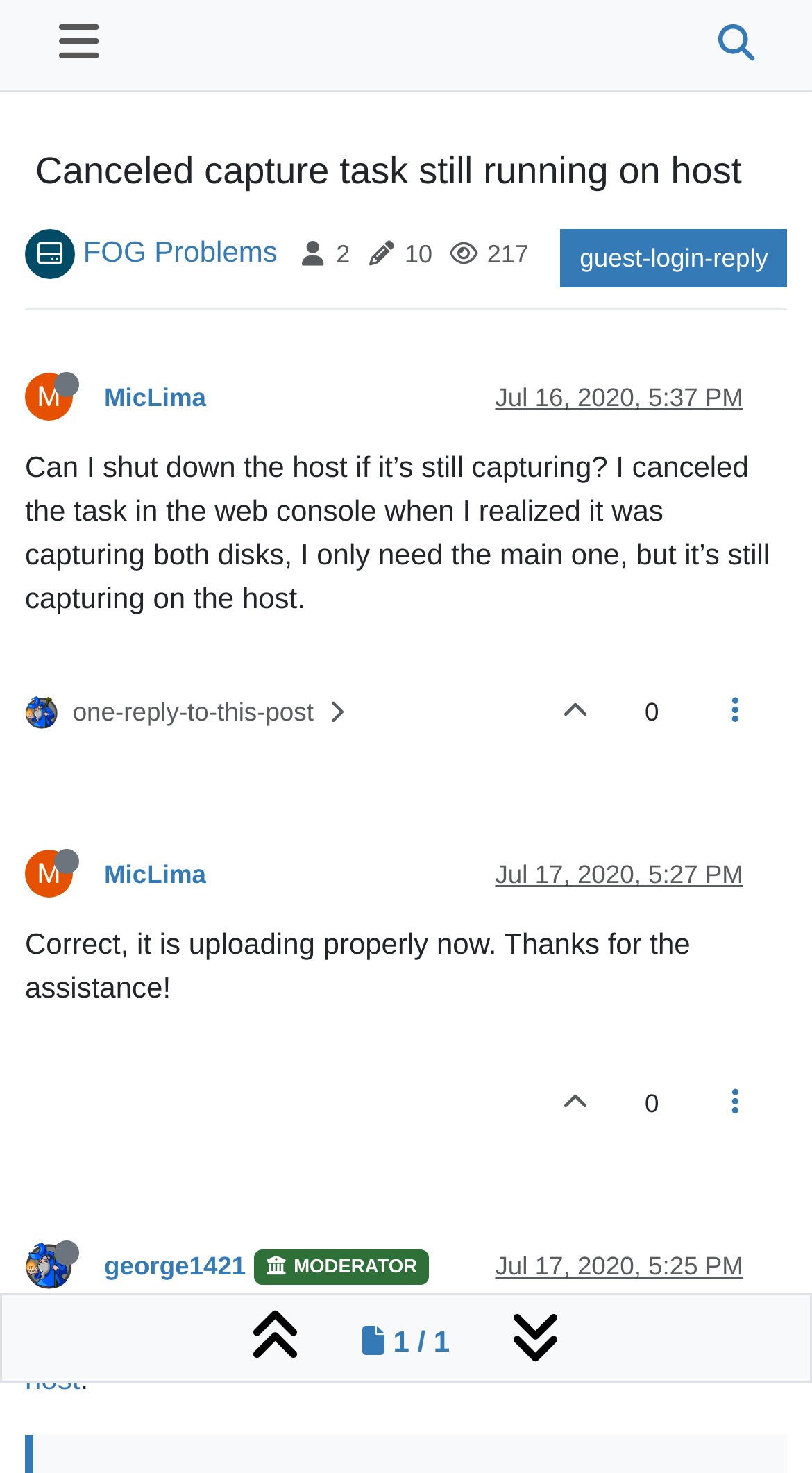Provide a comprehensive description of the webpage.

This webpage appears to be a forum discussion thread. At the top, there is a heading that reads "Canceled capture task still running on host" and a search button on the right side. Below the heading, there are several links and buttons, including "FOG Problems", "Posters", "Posts", "Views", and a user avatar with the username "MicLima" and a status of "Offline".

The main content of the page consists of a discussion thread with three posts. The first post is from the user "MicLima" and asks a question about shutting down a host while it's still capturing. The post is followed by a response from the user "george1421", who provides assistance and confirms that the task is uploading properly. The third post is a reply from "MicLima" thanking "george1421" for the help.

Each post includes the username and avatar of the poster, as well as the date and time of the post. There are also links to reply to each post and a button to expand or collapse the post. Additionally, there are several icons and buttons throughout the page, including a moderator badge next to "george1421"'s username.